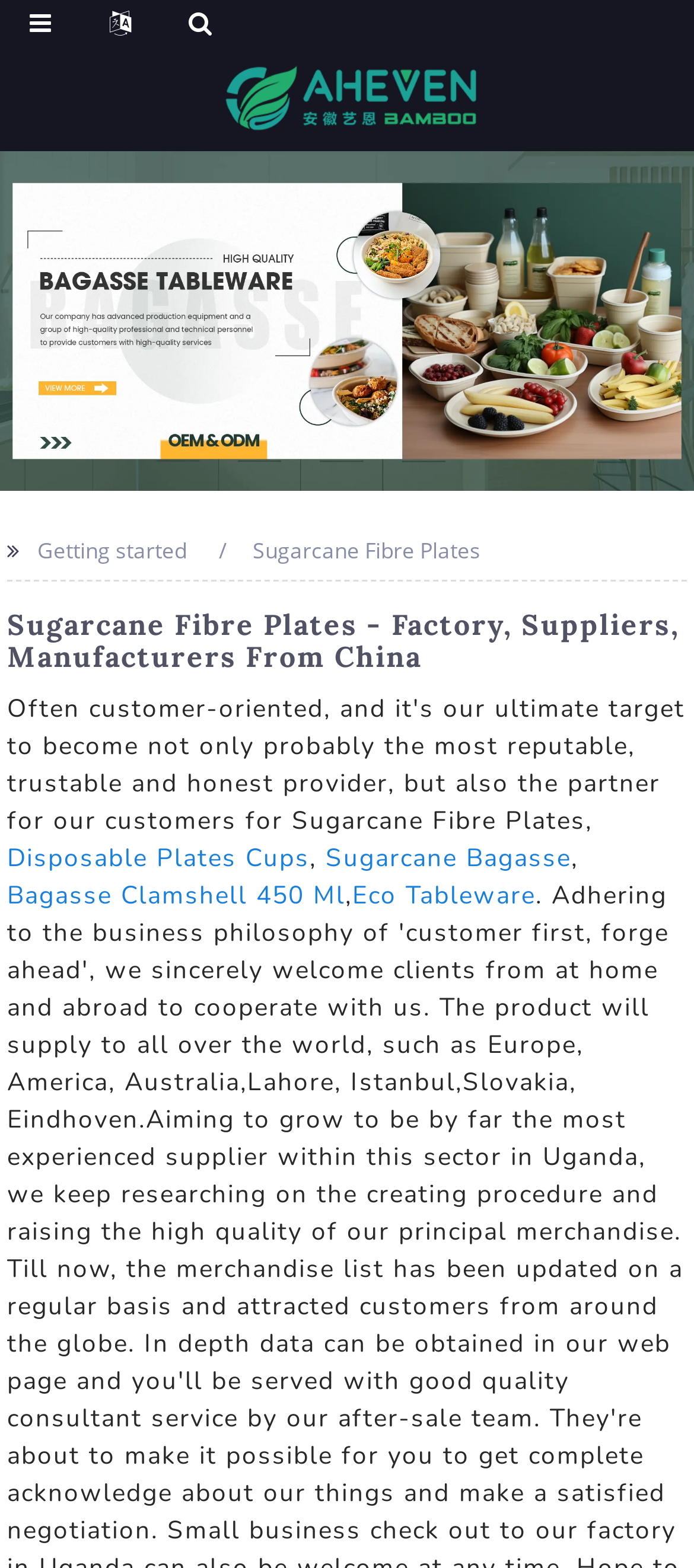Identify the bounding box coordinates of the region that needs to be clicked to carry out this instruction: "Learn about Eco Tableware". Provide these coordinates as four float numbers ranging from 0 to 1, i.e., [left, top, right, bottom].

[0.507, 0.56, 0.772, 0.582]